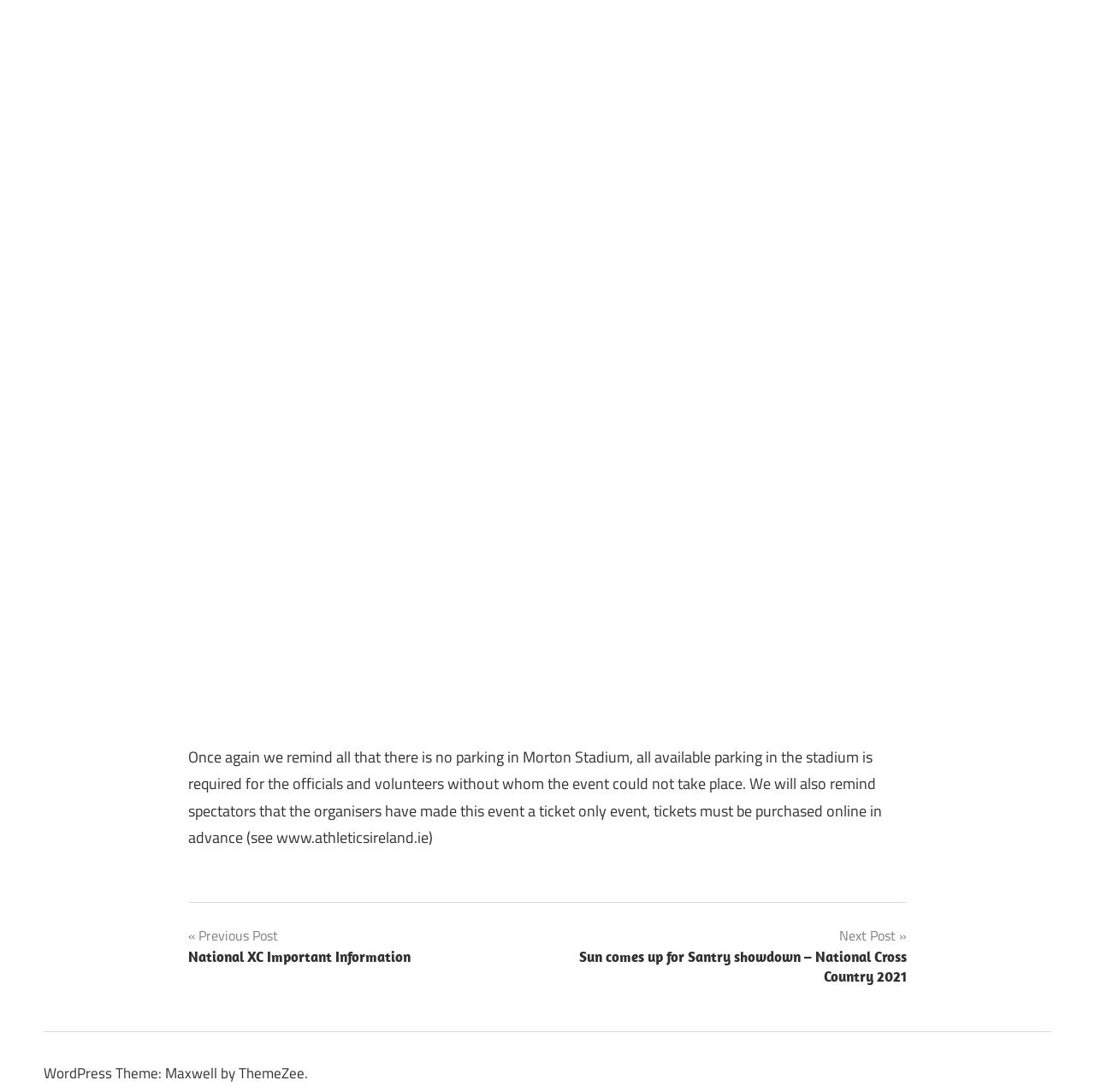Using the information in the image, could you please answer the following question in detail:
What is the name of the stadium mentioned?

The name of the stadium mentioned in the text is Morton Stadium, which is mentioned in the sentence 'there is no parking in Morton Stadium, all available parking in the stadium is required for the officials and volunteers'.